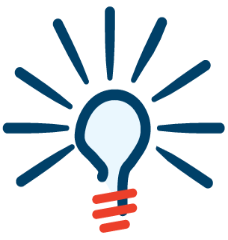What is the focus of Biostack Ventures' vision?
Please answer the question with a single word or phrase, referencing the image.

Scientific discovery